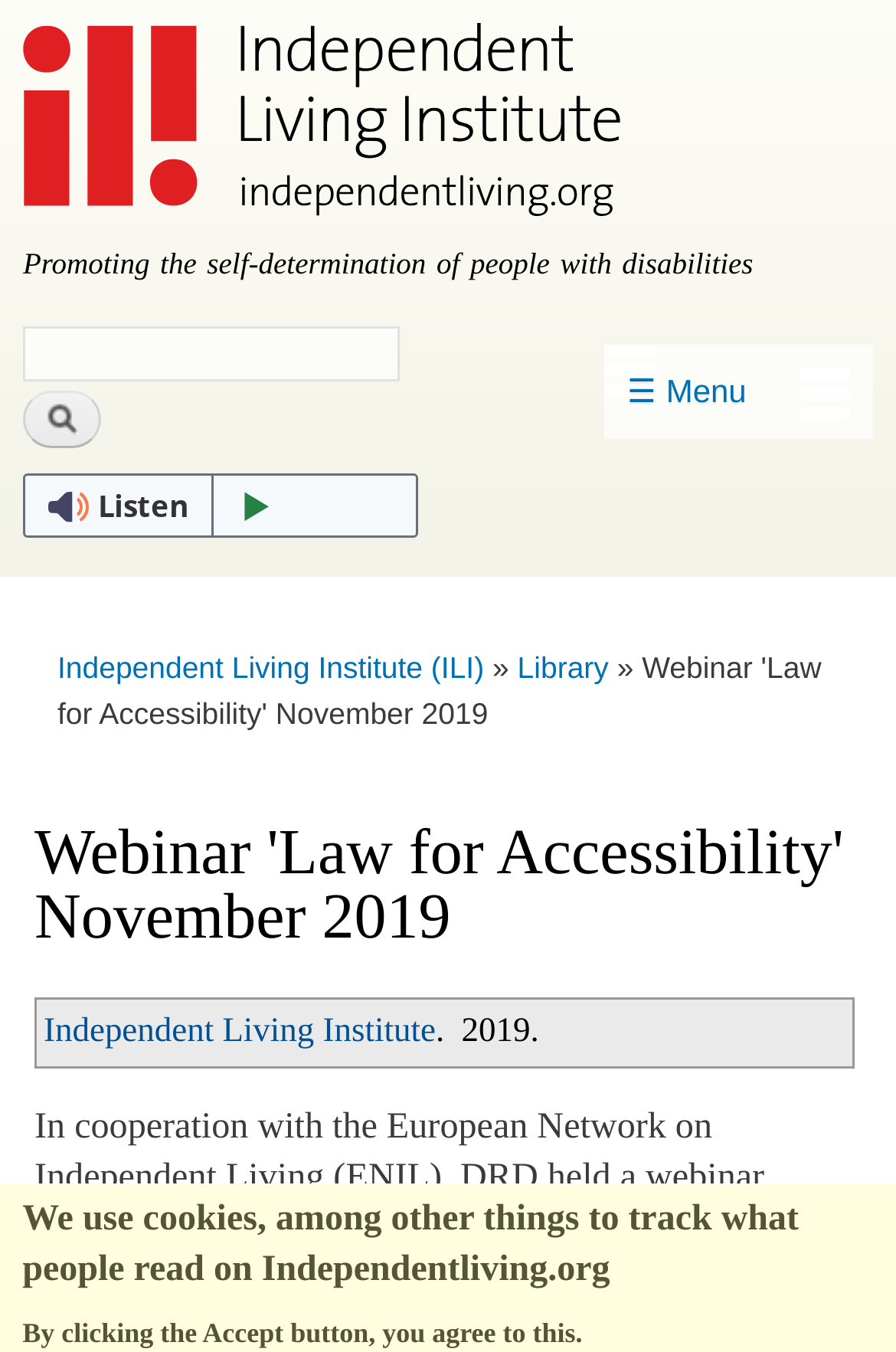Highlight the bounding box coordinates of the element you need to click to perform the following instruction: "Click the 'Skip to main content' link."

[0.312, 0.0, 0.473, 0.007]